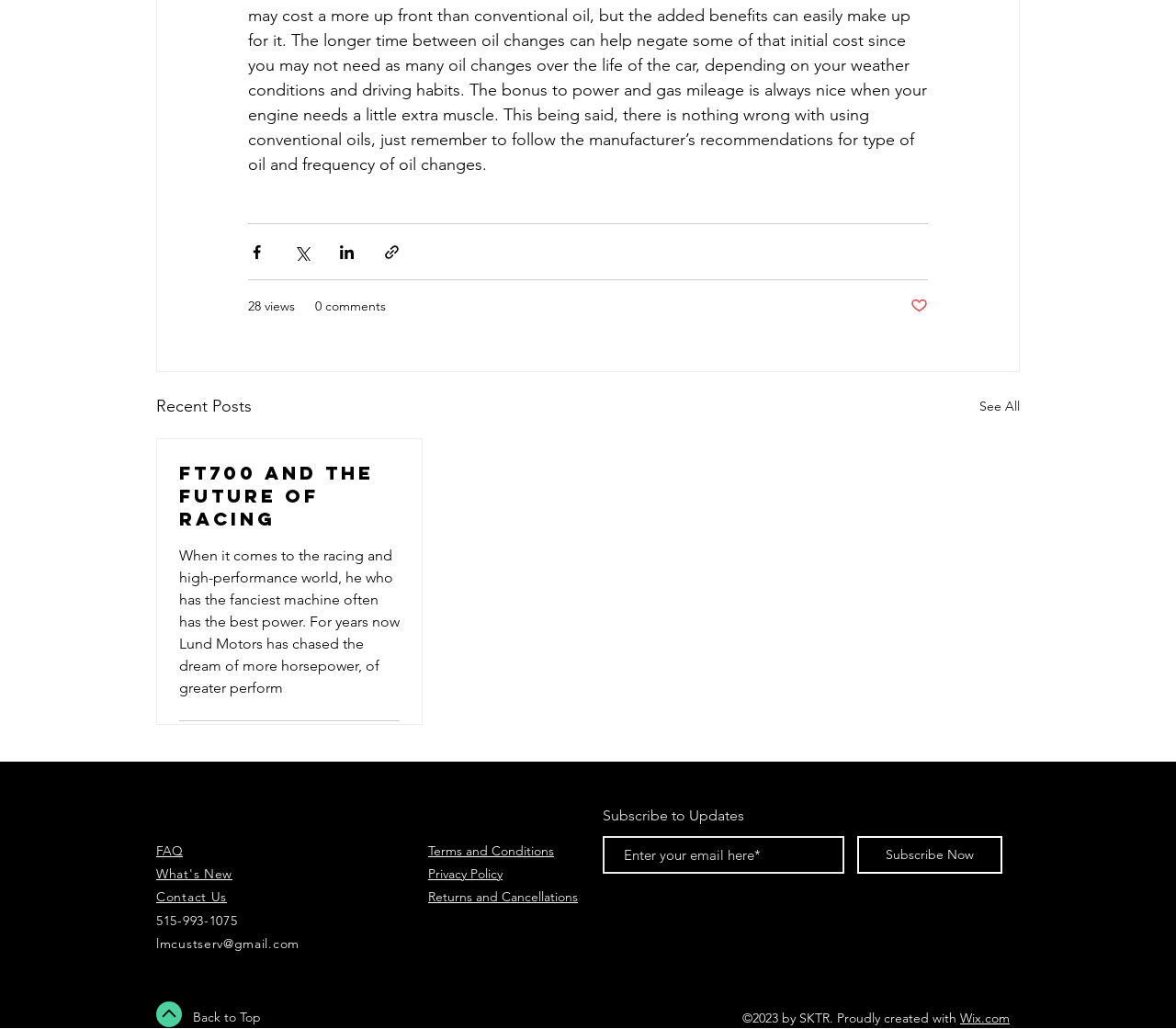Please specify the bounding box coordinates for the clickable region that will help you carry out the instruction: "Contact us".

[0.133, 0.864, 0.193, 0.88]